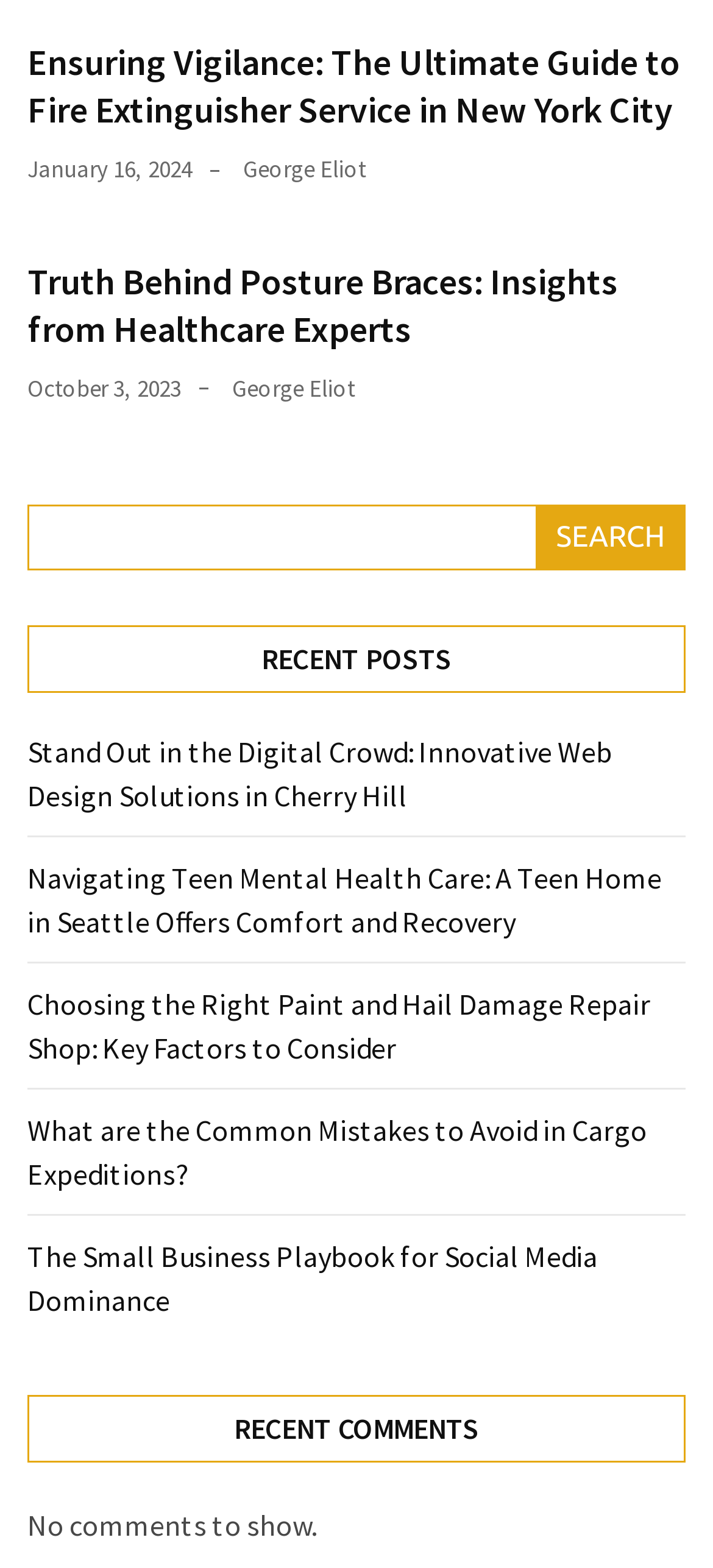Determine the bounding box coordinates of the clickable element to complete this instruction: "Read the article about fire extinguisher service in New York City". Provide the coordinates in the format of four float numbers between 0 and 1, [left, top, right, bottom].

[0.038, 0.025, 0.954, 0.084]